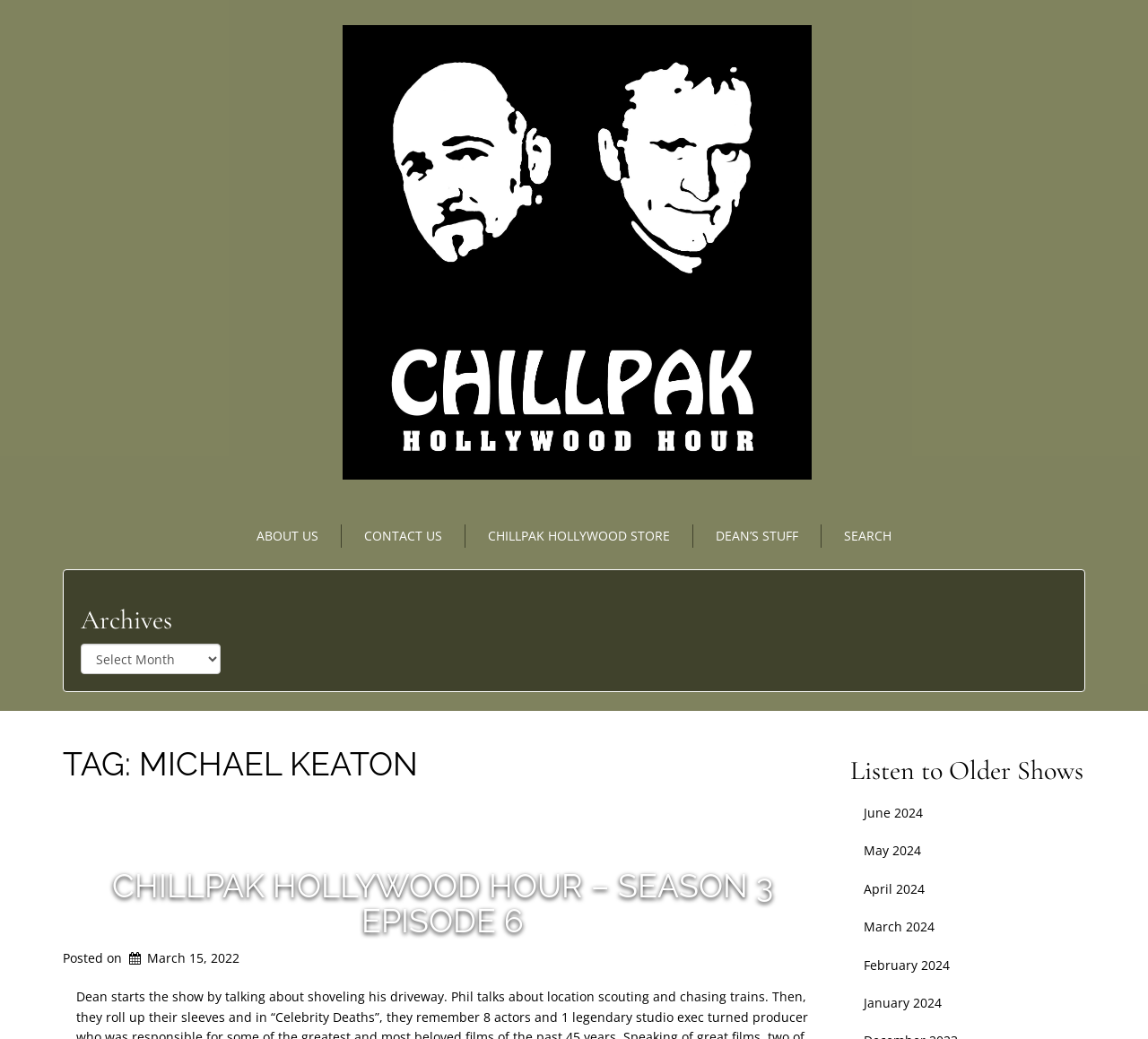Answer briefly with one word or phrase:
What is the date of the current episode?

March 15, 2022